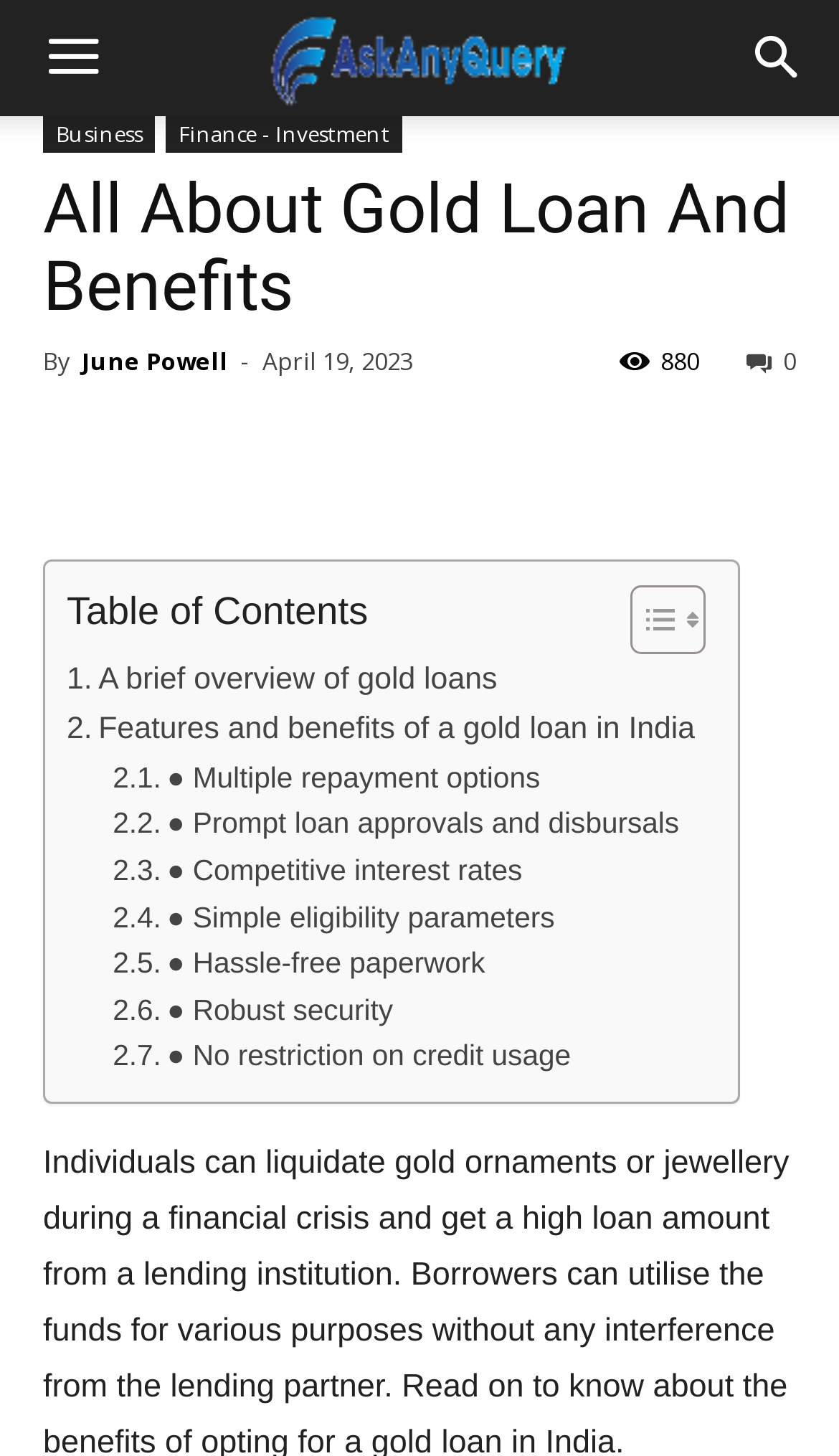Pinpoint the bounding box coordinates of the area that must be clicked to complete this instruction: "Read about a brief overview of gold loans".

[0.079, 0.451, 0.593, 0.484]